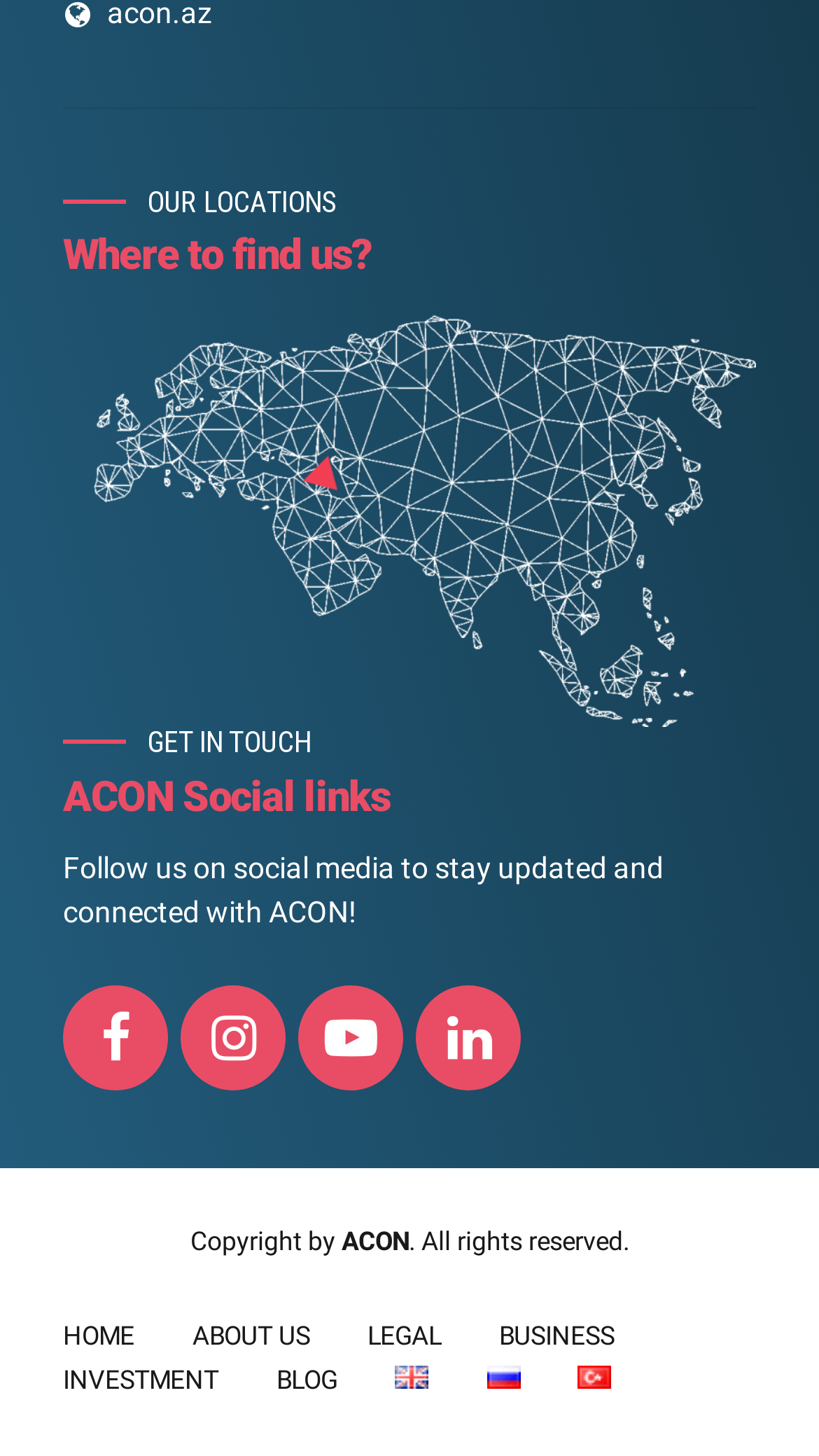Please locate the clickable area by providing the bounding box coordinates to follow this instruction: "Switch to Russian language".

[0.594, 0.938, 0.635, 0.958]